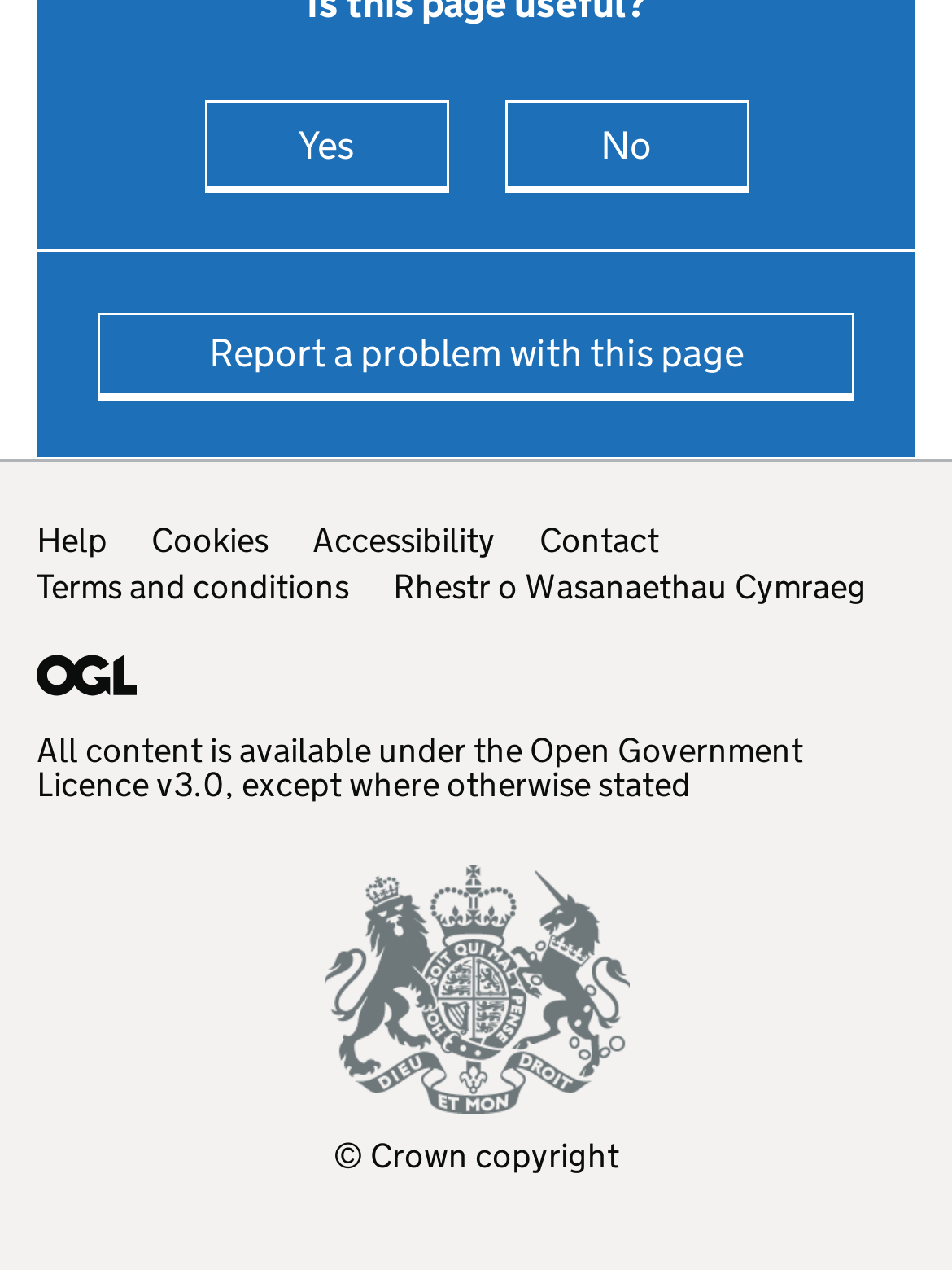Determine the bounding box coordinates of the target area to click to execute the following instruction: "Check the copyright information."

[0.34, 0.681, 0.66, 0.924]